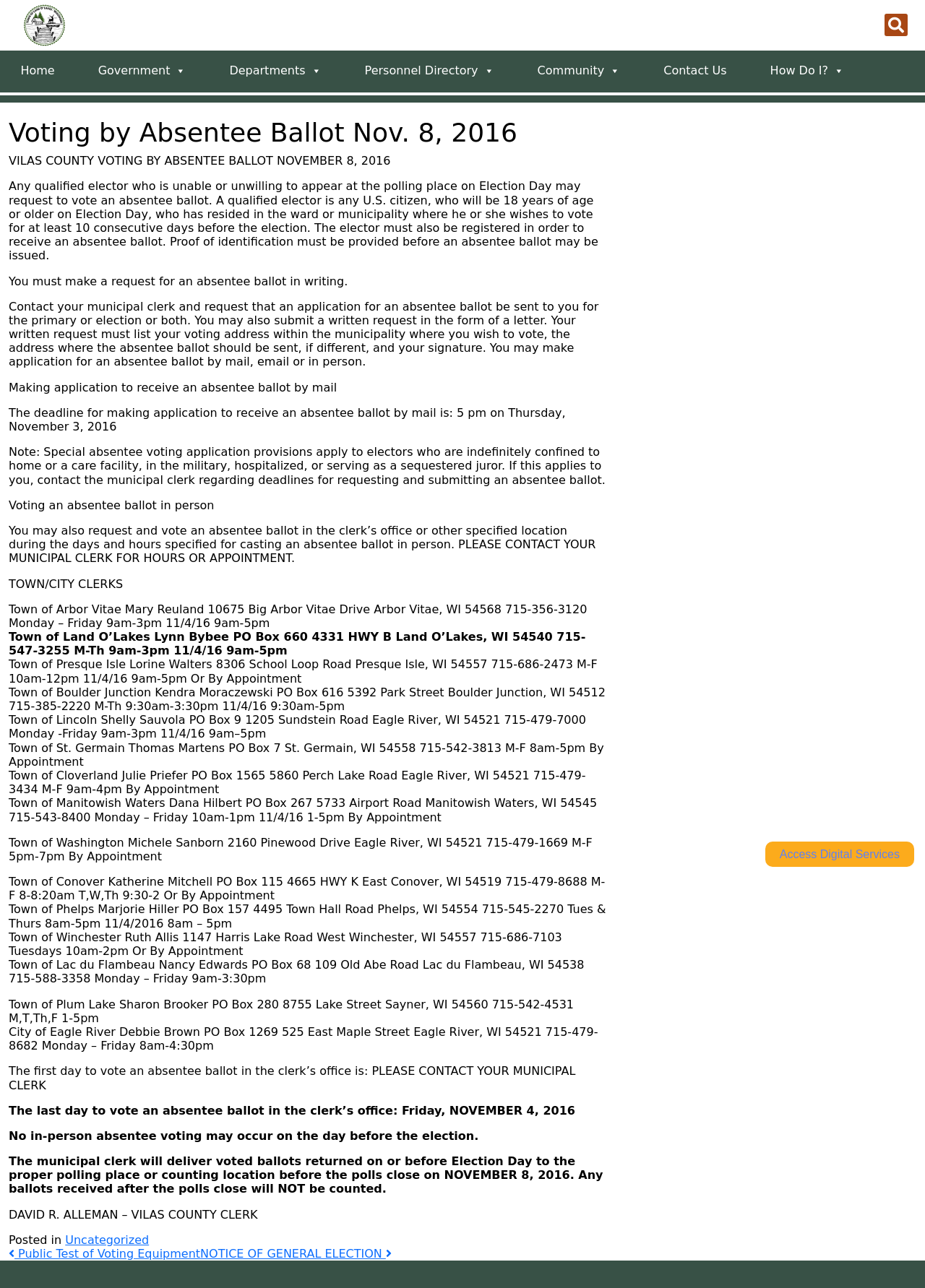Who is the Vilas County Clerk?
Can you provide an in-depth and detailed response to the question?

I found this answer by reading the text at the bottom of the webpage, specifically the line that mentions the Vilas County Clerk. It is mentioned as David R. Alleman.